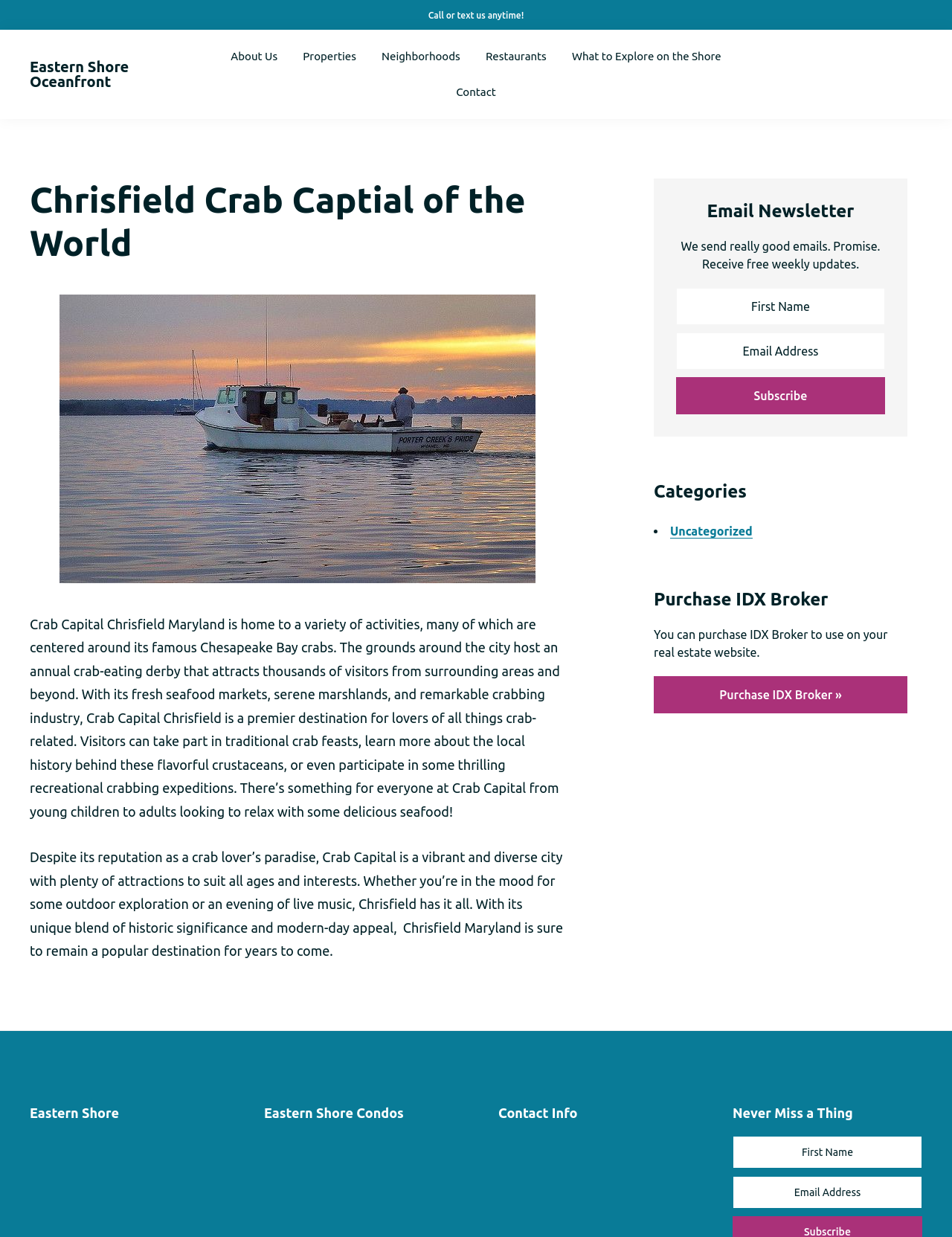What is the purpose of the 'Email Newsletter' section?
From the image, respond using a single word or phrase.

Receive free weekly updates